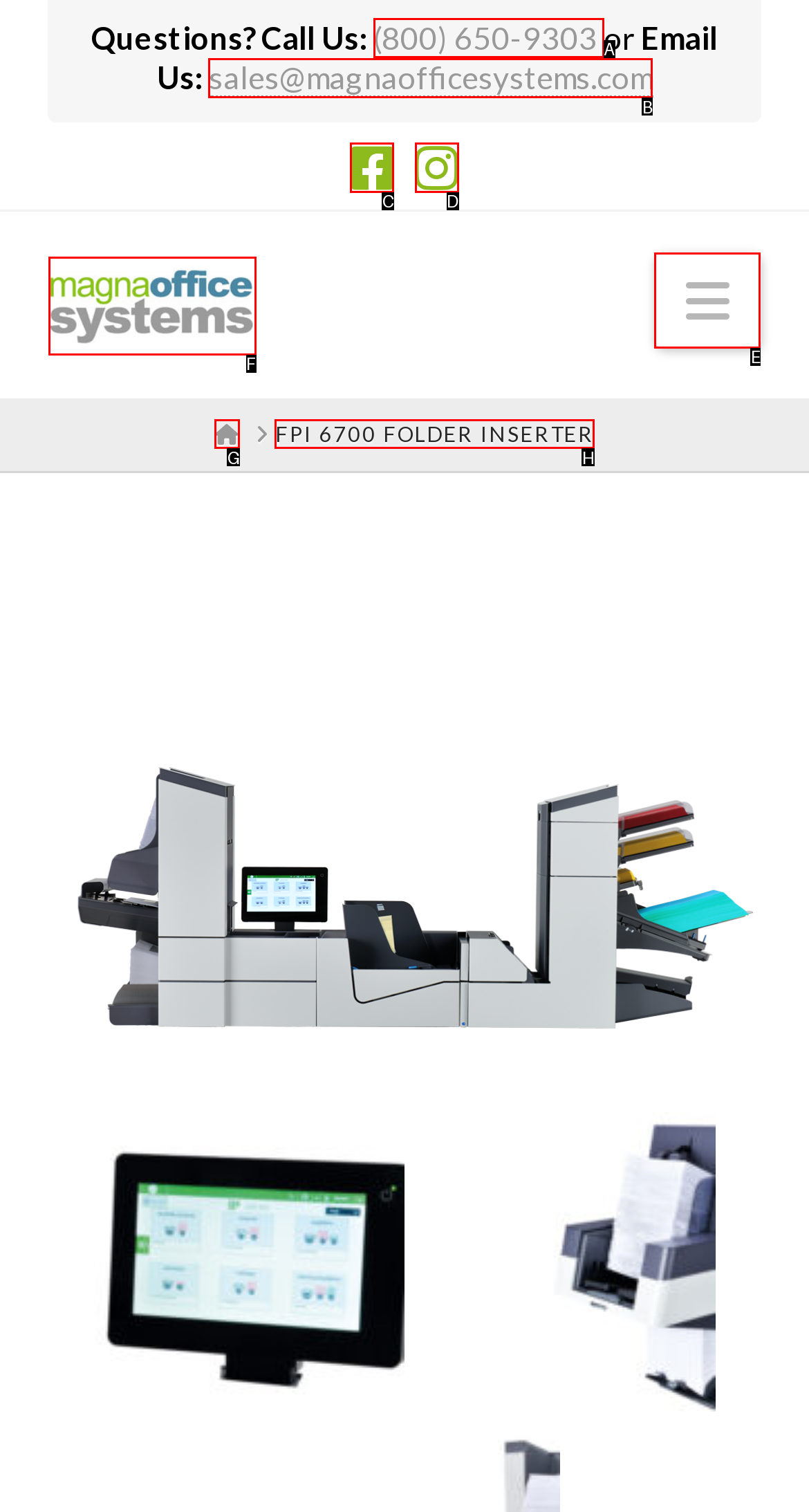Identify which HTML element matches the description: title="Facebook"
Provide your answer in the form of the letter of the correct option from the listed choices.

C